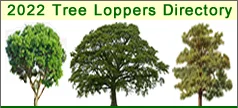How many tree illustrations are featured on the banner?
Based on the image, give a one-word or short phrase answer.

three